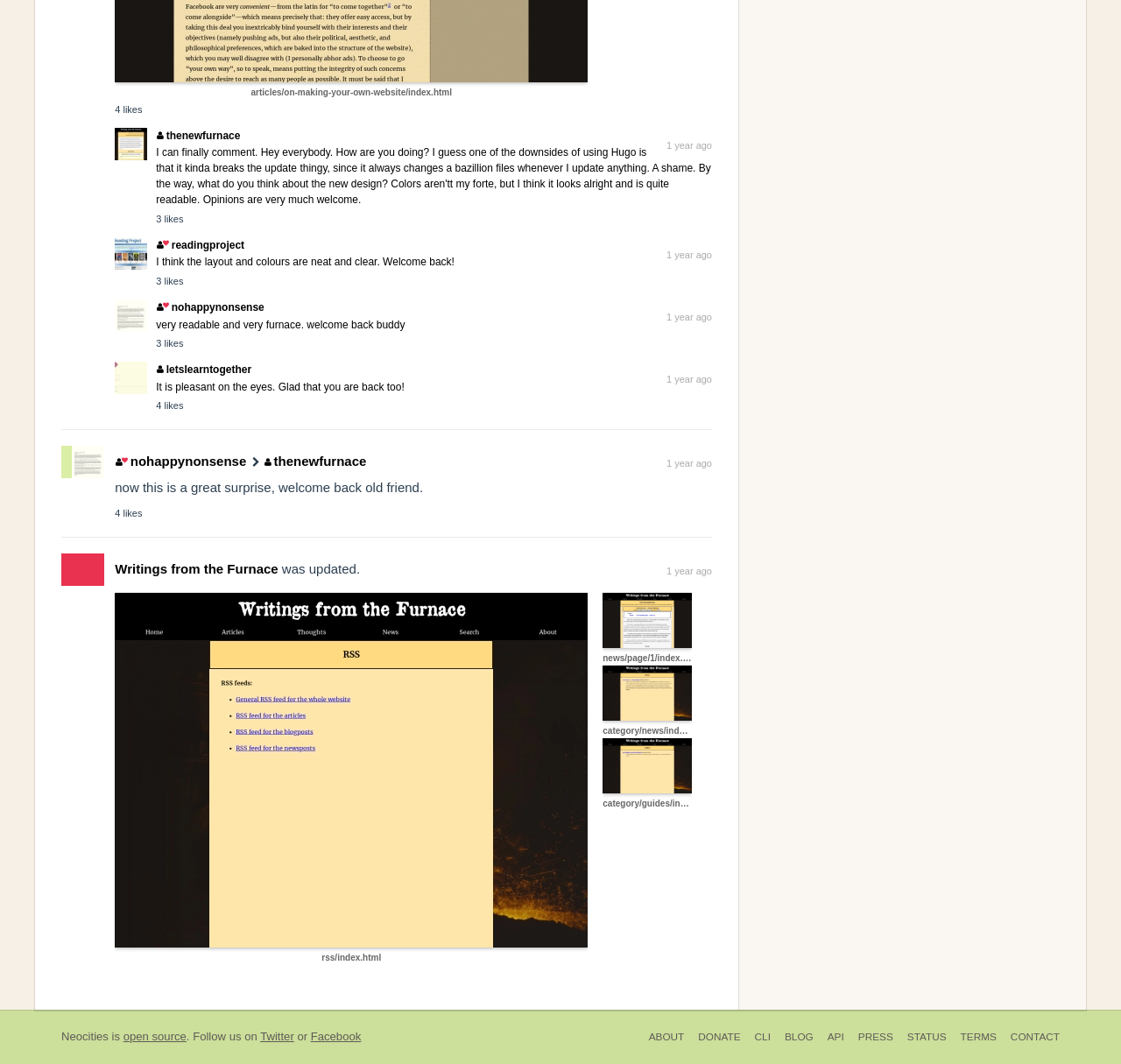Identify the bounding box coordinates of the area that should be clicked in order to complete the given instruction: "view writings from the furnace". The bounding box coordinates should be four float numbers between 0 and 1, i.e., [left, top, right, bottom].

[0.103, 0.527, 0.248, 0.541]